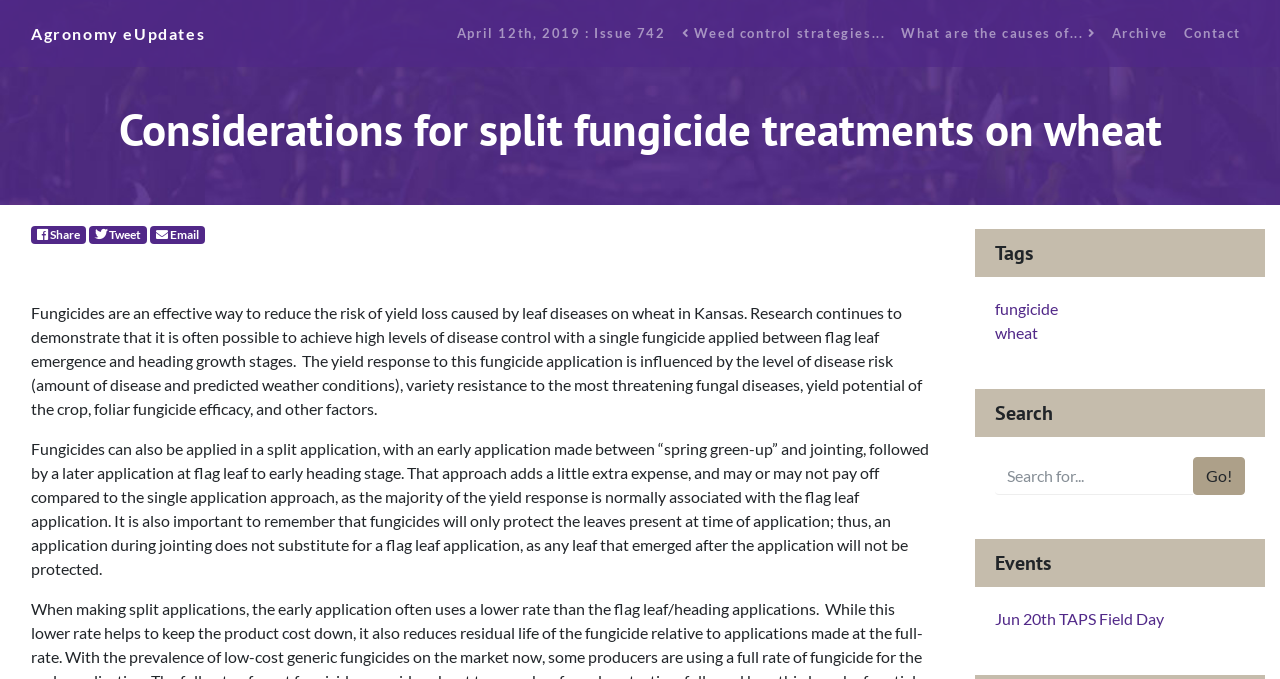What is the event mentioned on the webpage?
Give a one-word or short phrase answer based on the image.

TAPS Field Day